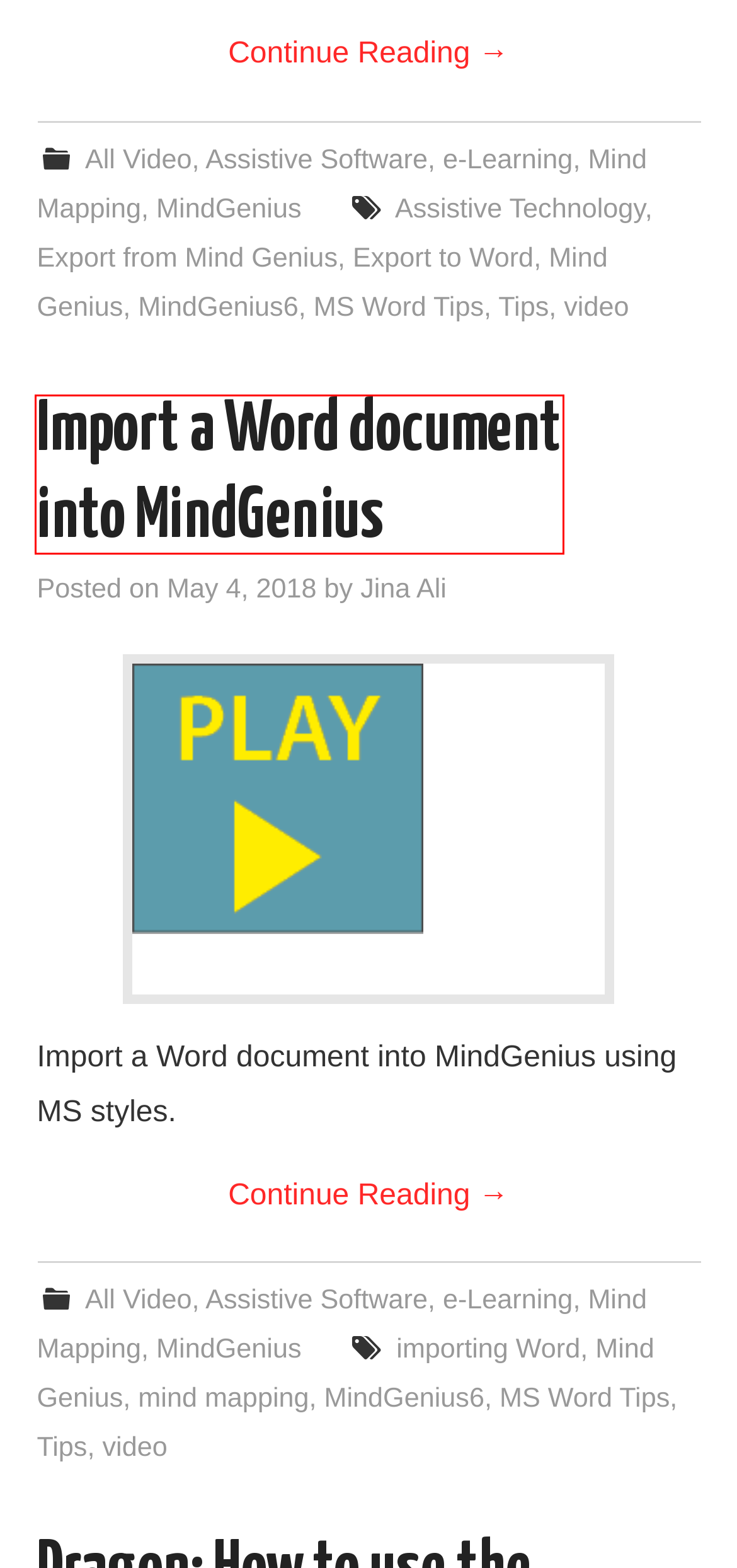Review the screenshot of a webpage that includes a red bounding box. Choose the webpage description that best matches the new webpage displayed after clicking the element within the bounding box. Here are the candidates:
A. importing Word – Assistive Technolgy (AT) Workshop Blog
B. Tips – Assistive Technolgy (AT) Workshop Blog
C. video – Assistive Technolgy (AT) Workshop Blog
D. December 2017 – Assistive Technolgy (AT) Workshop Blog
E. Import a Word document into MindGenius – Assistive Technolgy (AT) Workshop Blog
F. Assistive Technolgy (AT) Workshop Blog
G. March 2018 – Assistive Technolgy (AT) Workshop Blog
H. Export to Word – Assistive Technolgy (AT) Workshop Blog

E